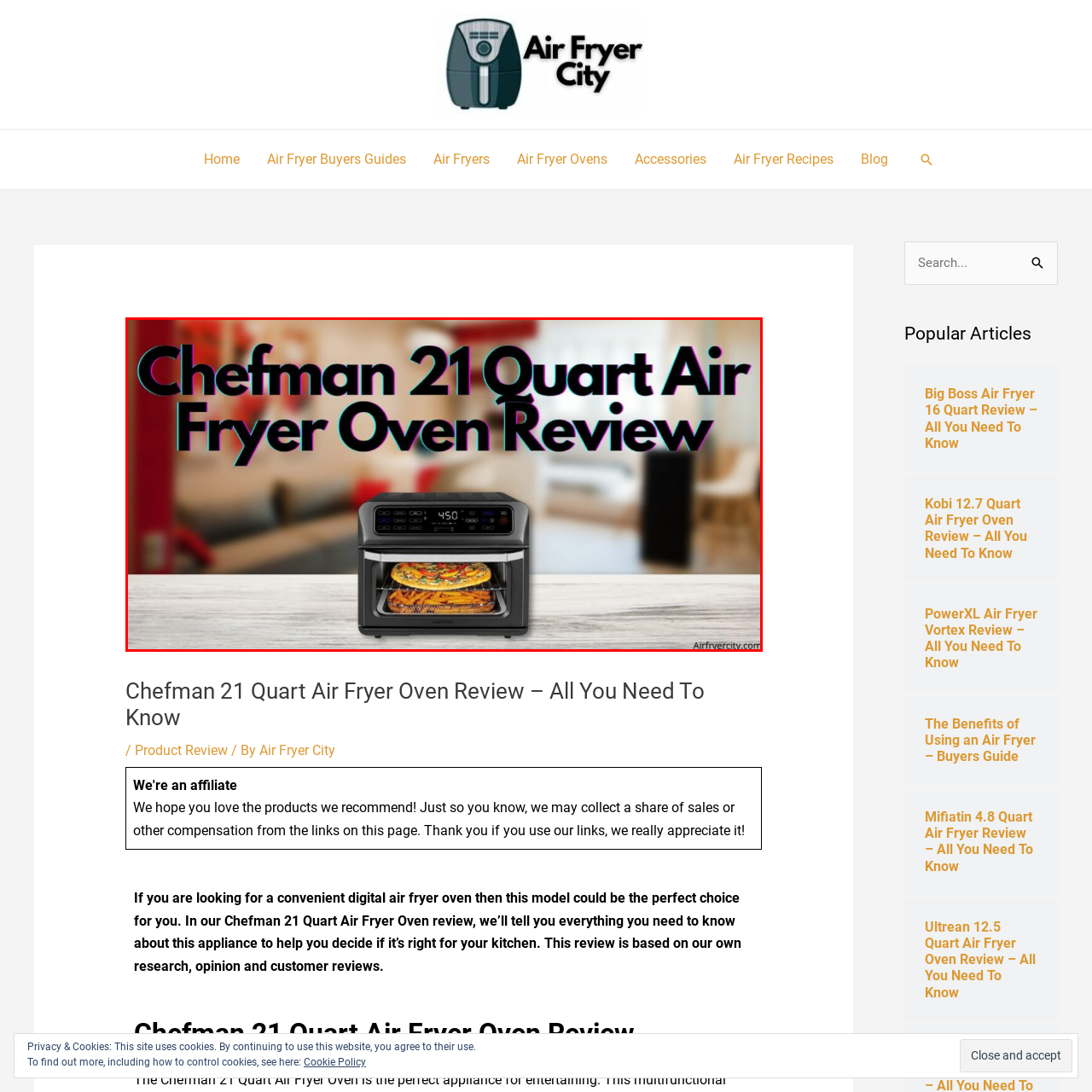Refer to the image enclosed in the red bounding box, then answer the following question in a single word or phrase: What is the purpose of the bold text above the appliance?

To signal a review